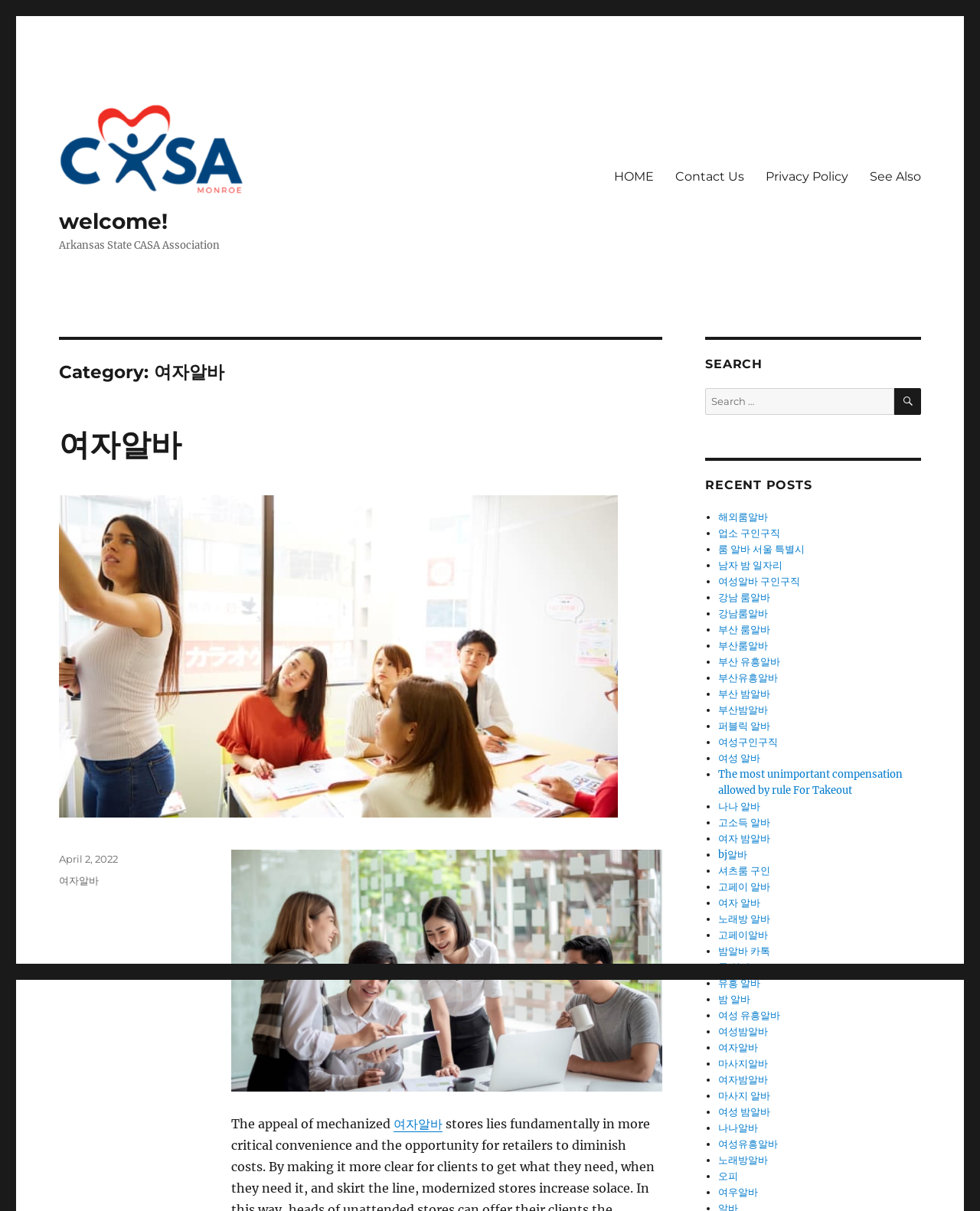Find the bounding box coordinates for the element that must be clicked to complete the instruction: "Click the 'Contact Us' link". The coordinates should be four float numbers between 0 and 1, indicated as [left, top, right, bottom].

[0.678, 0.132, 0.77, 0.159]